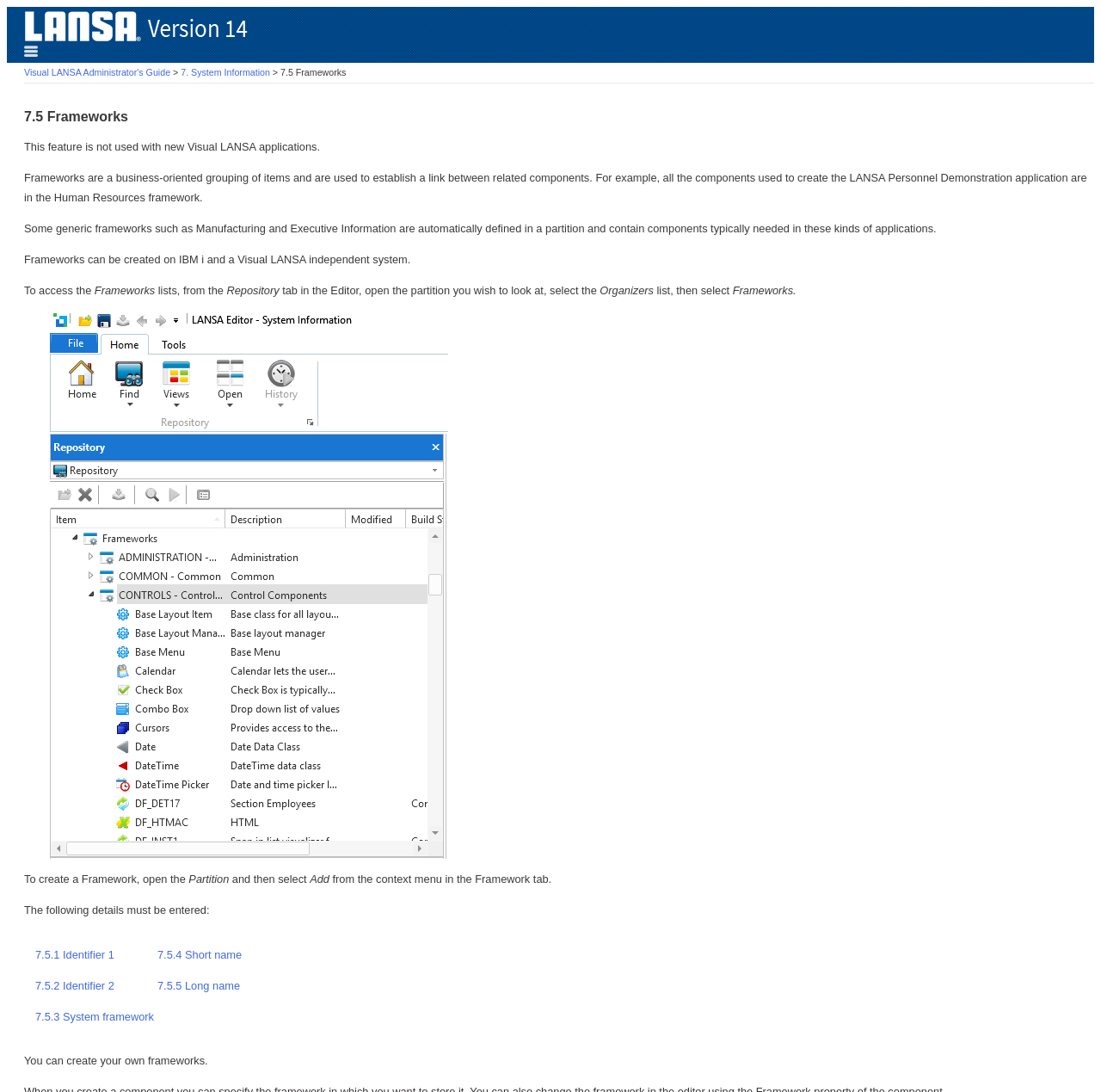Explain in detail what you observe on this webpage.

The webpage is about 7.5 Frameworks, with a focus on Visual LANSA applications. At the top, there is a link to "Open Contents list" accompanied by a small image. Below this, there is a heading "7.5 Frameworks" followed by a brief description of what frameworks are and how they are used in Visual LANSA applications.

To the right of the heading, there are several links to related topics, including "Visual LANSA Administrator's Guide" and "7. System Information". Below these links, there is a paragraph of text explaining the purpose of frameworks and how they can be created.

The main content of the page is divided into sections, with headings and paragraphs of text explaining how to access and create frameworks. There are also several links to specific framework identifiers, such as "7.5.1 Identifier 1" and "7.5.3 System framework", which are organized in a table.

Throughout the page, there are several static text elements providing additional information and instructions. At the bottom of the page, there is a final sentence stating that users can create their own frameworks. There is also a large image on the page, but its content is not specified.